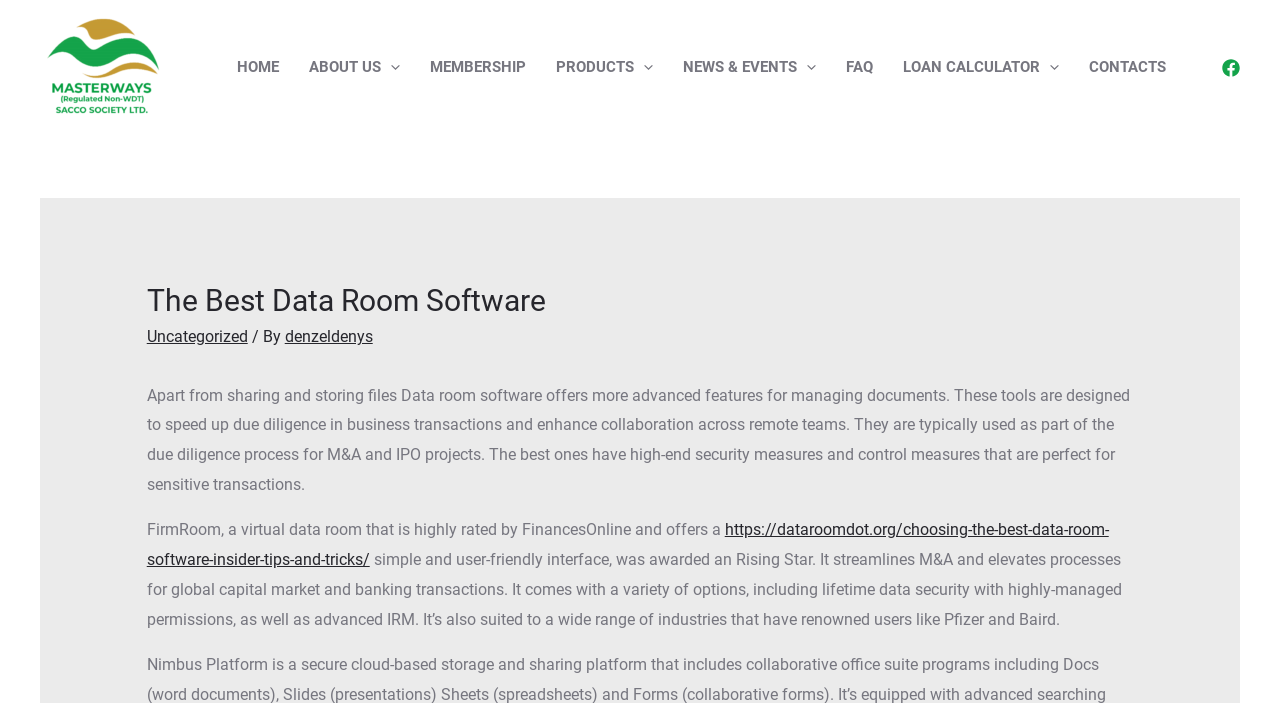Determine the bounding box for the described UI element: "FAQ".

[0.649, 0.027, 0.694, 0.164]